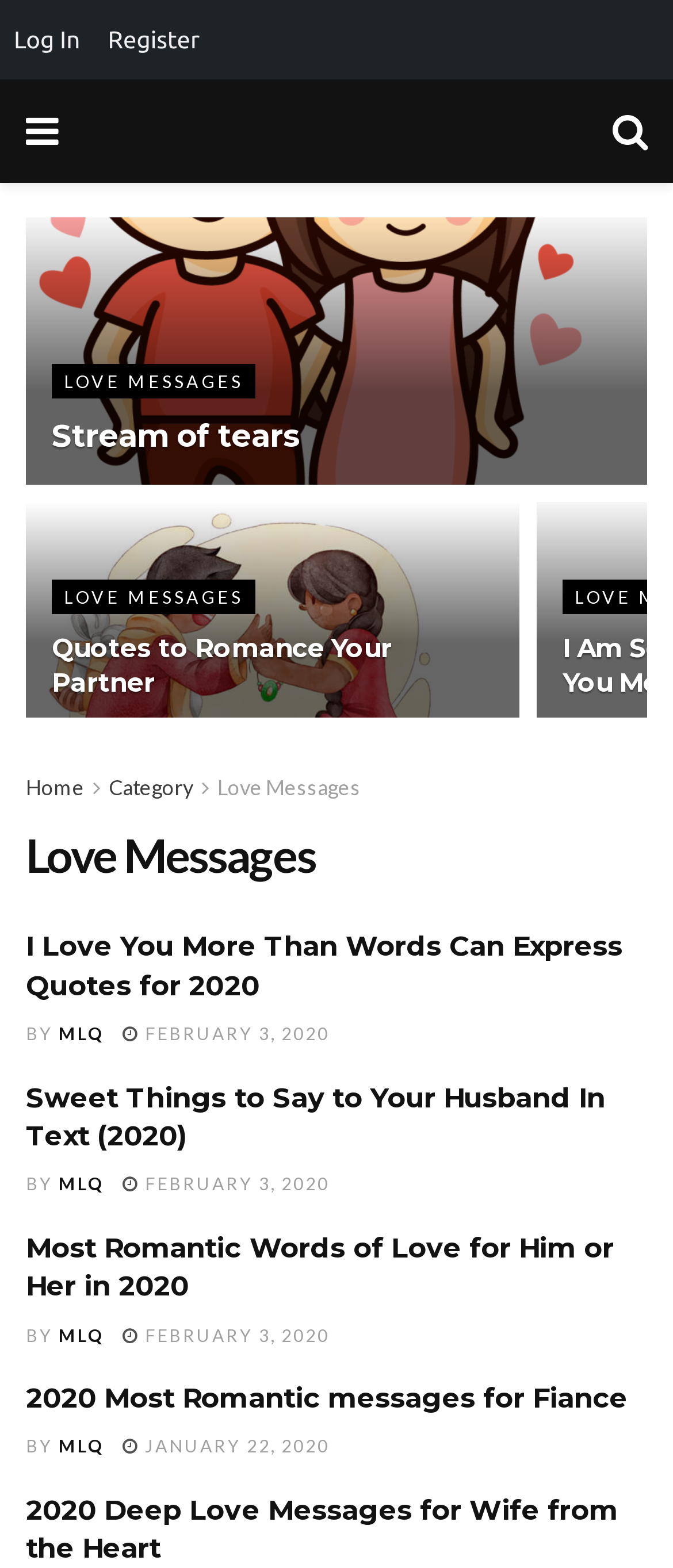Determine the bounding box coordinates of the region to click in order to accomplish the following instruction: "Click on the 'Stream of tears' link". Provide the coordinates as four float numbers between 0 and 1, specifically [left, top, right, bottom].

[0.077, 0.266, 0.445, 0.29]